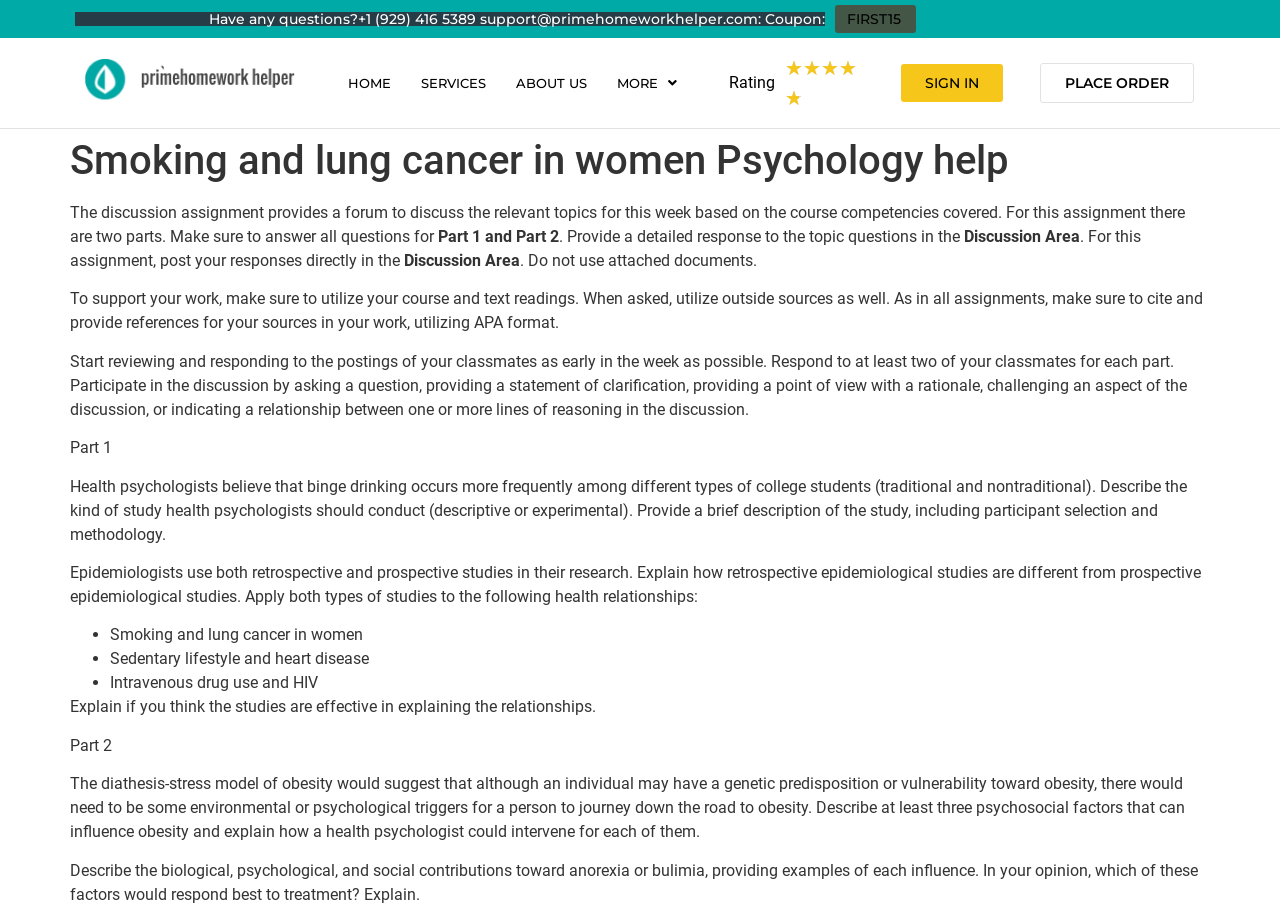What is the rating of this website?
Provide a comprehensive and detailed answer to the question.

The rating of this website can be found at the top right corner of the webpage, where it says 'Rating' followed by '4.8/5'.